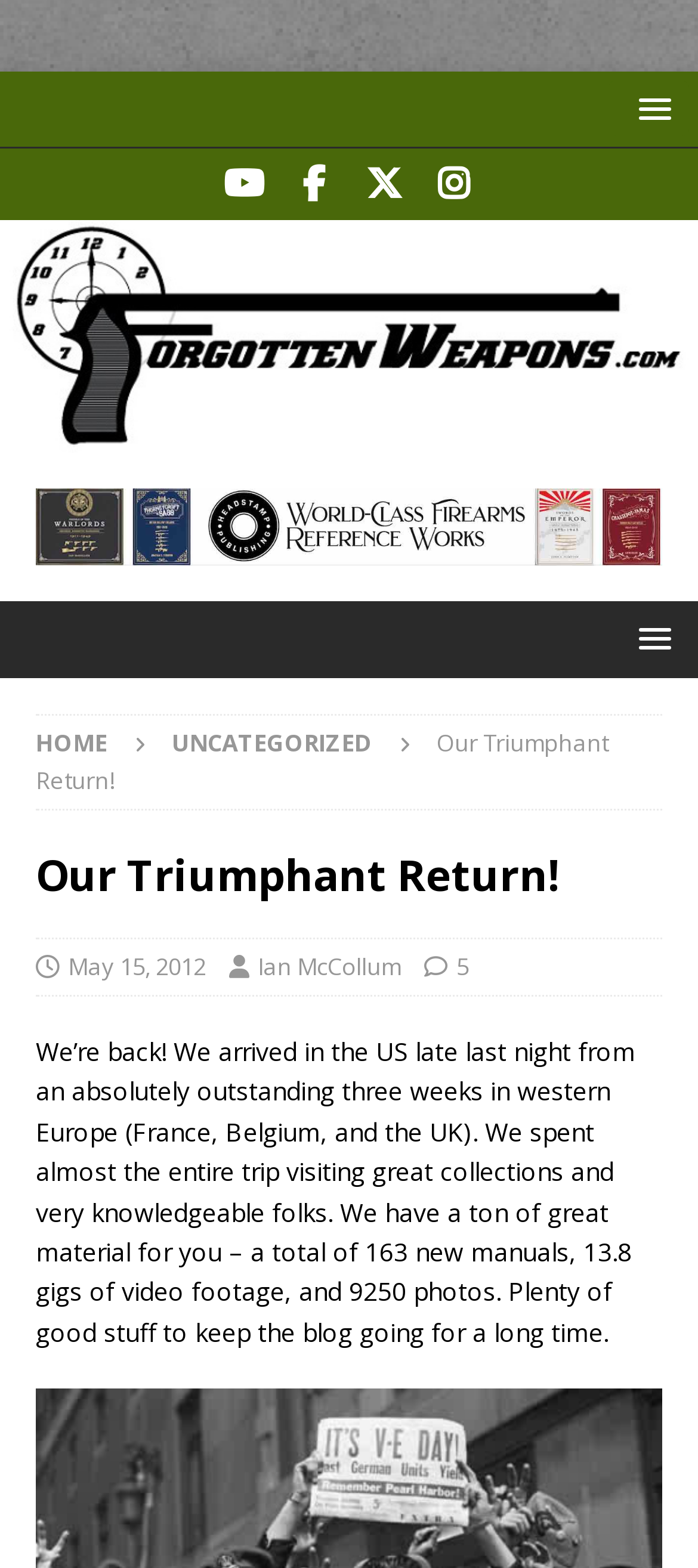Please identify the coordinates of the bounding box for the clickable region that will accomplish this instruction: "Toggle the menu".

[0.872, 0.051, 0.987, 0.087]